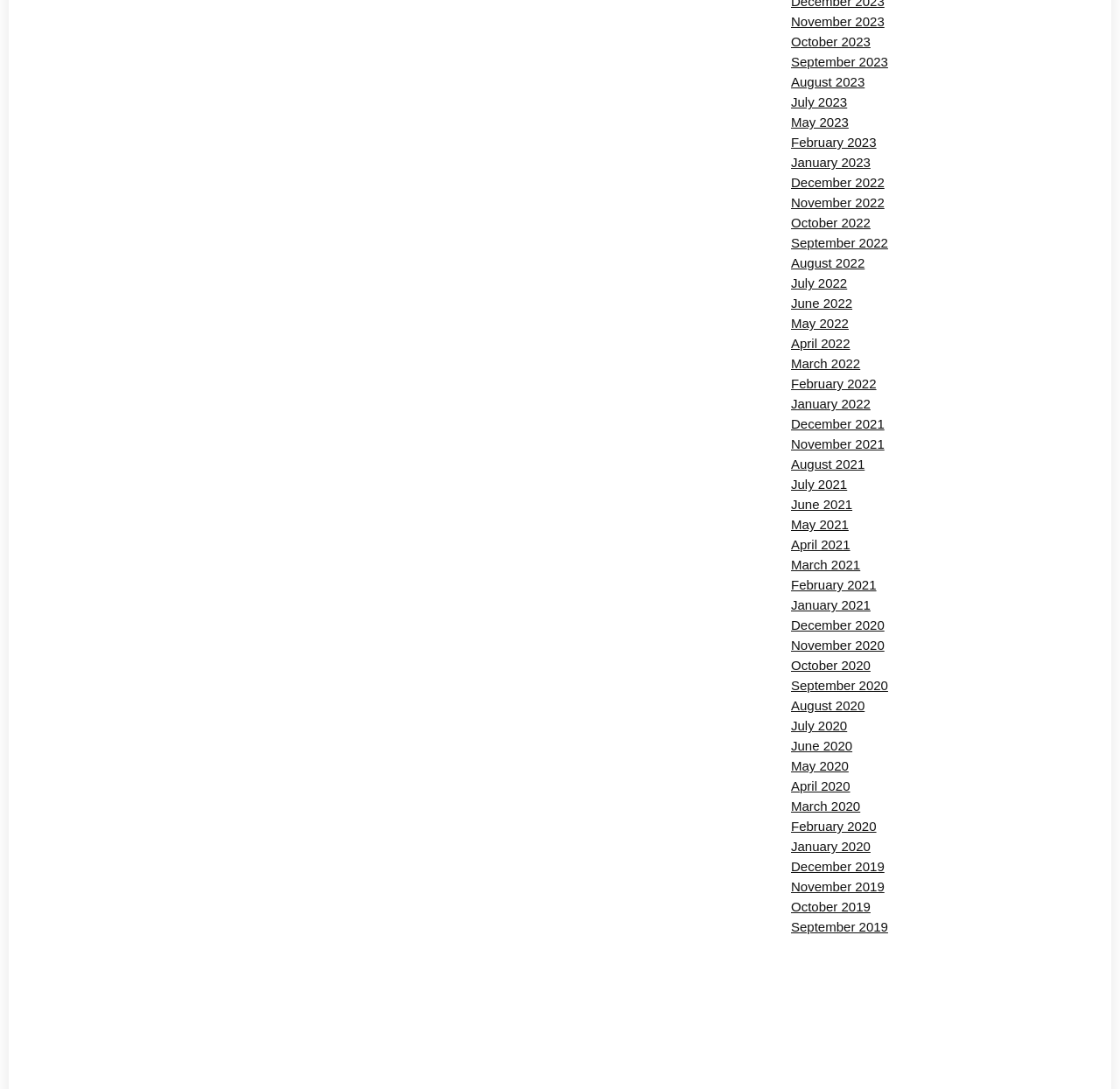Please identify the bounding box coordinates of the element that needs to be clicked to execute the following command: "View November 2023". Provide the bounding box using four float numbers between 0 and 1, formatted as [left, top, right, bottom].

[0.706, 0.013, 0.79, 0.027]